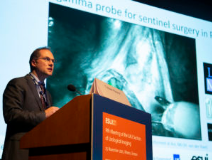Elaborate on the various elements present in the image.

The image captures a presenter speaking at a conference, likely sharing insights related to medical imaging or surgical techniques. He stands at a podium adorned with an identification banner for the event, emphasizing its focus on innovative practices in health care. Behind him, a large screen displays an image relevant to his discussion, possibly illustrating the use of a gamma probe in sentinel surgery, providing visual support for his topic. The conference appears to be a platform for sharing advancements in medical technology and practices, emphasizing collaborative learning in the field.